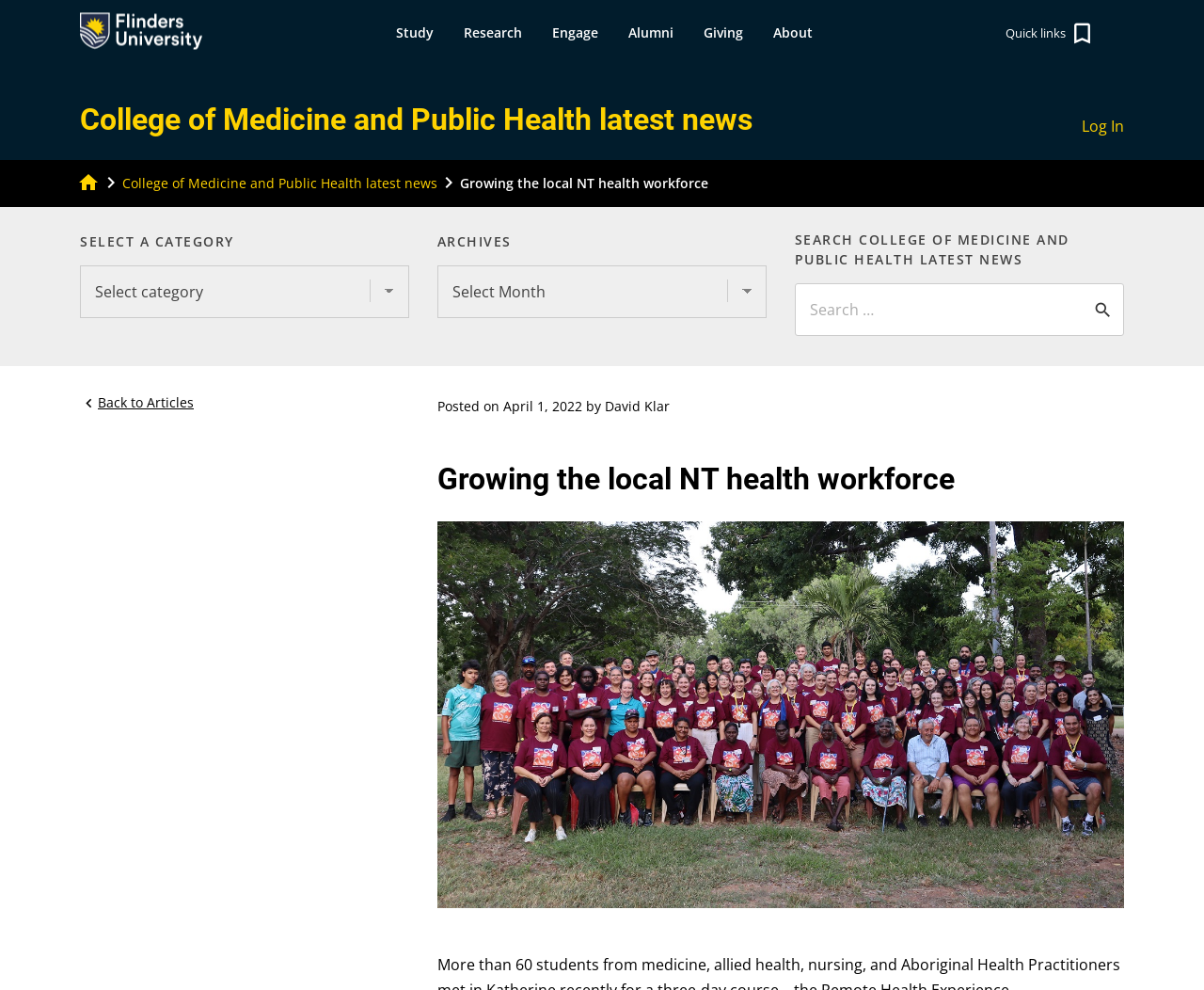What is the category of the news article?
Look at the screenshot and respond with a single word or phrase.

College of Medicine and Public Health latest news